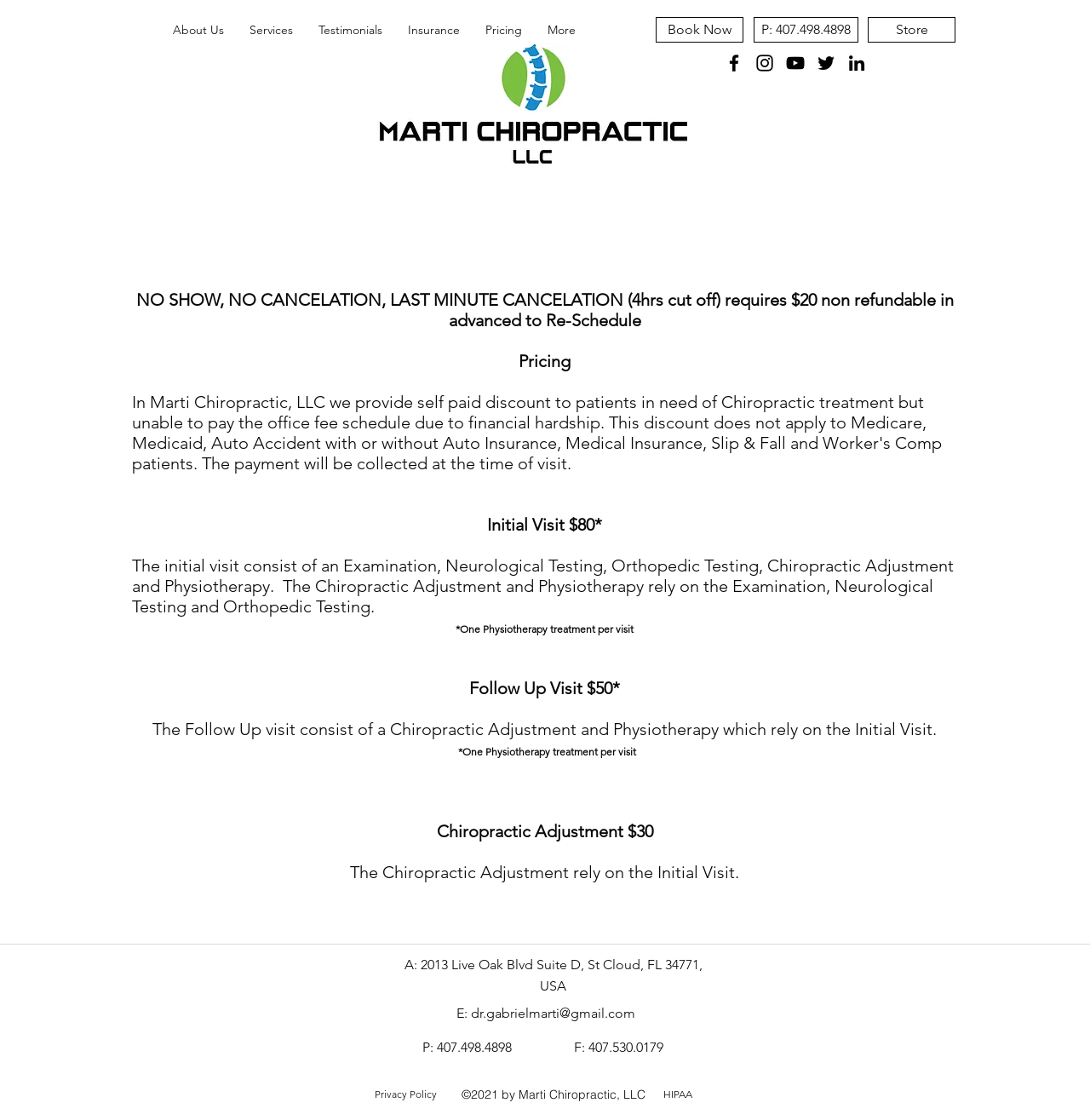Please identify the bounding box coordinates of the region to click in order to complete the given instruction: "Book an appointment". The coordinates should be four float numbers between 0 and 1, i.e., [left, top, right, bottom].

[0.602, 0.015, 0.682, 0.038]